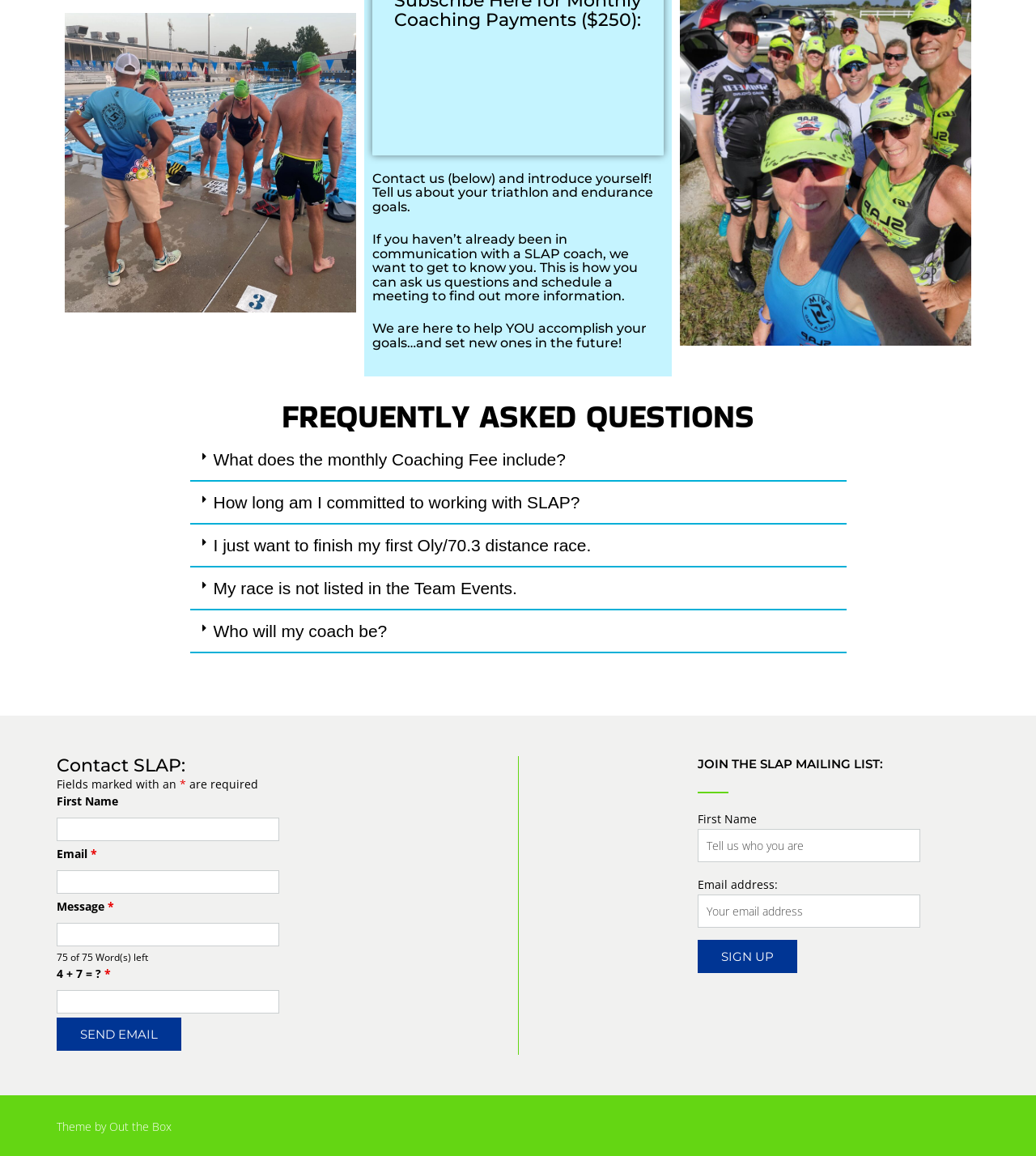What does the monthly Coaching Fee include?
Refer to the image and offer an in-depth and detailed answer to the question.

The webpage provides a button that says 'What does the monthly Coaching Fee include?' but it does not provide a direct answer. The button is likely linked to a content section that provides more information about the Coaching Fee, but it is not immediately available on the current webpage.